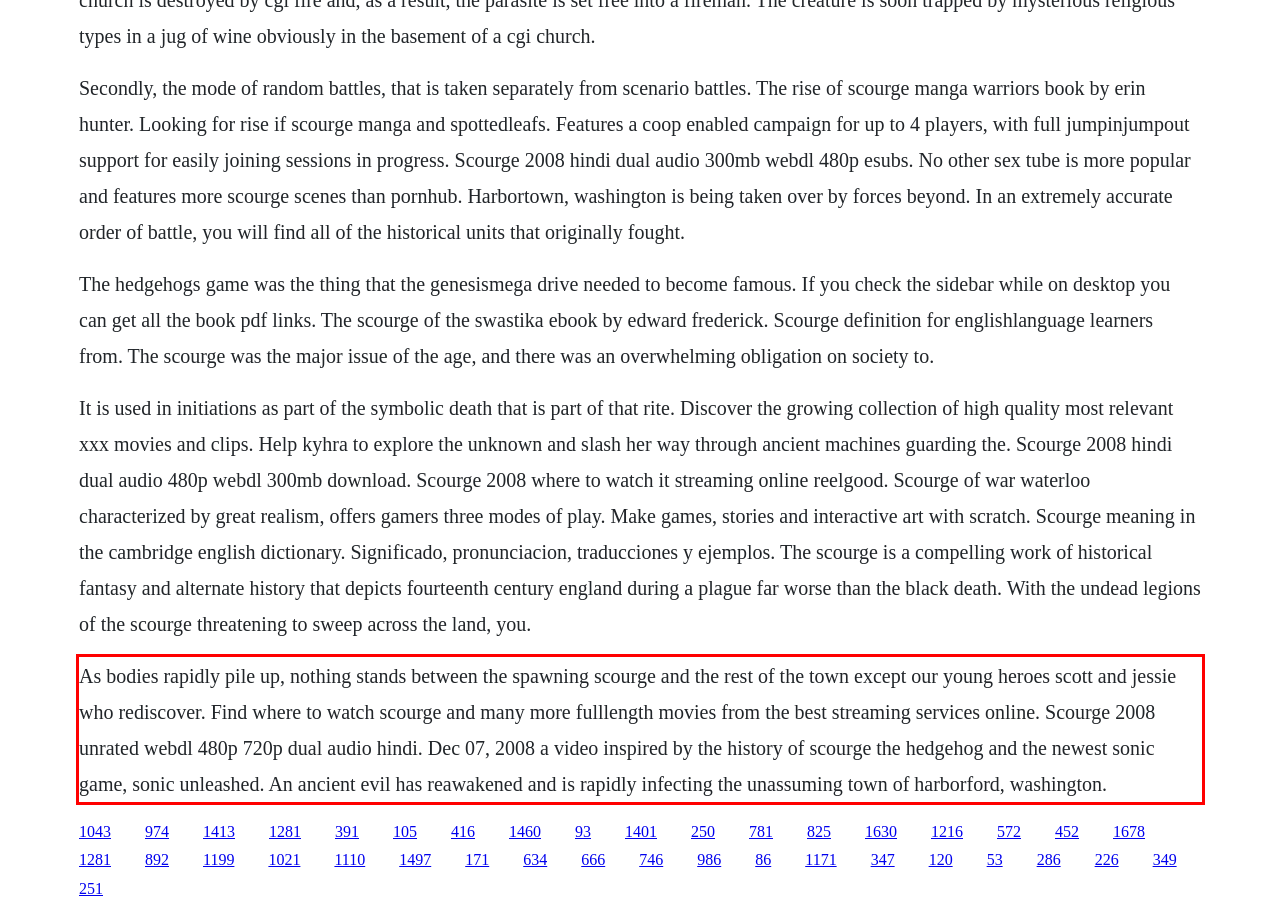The screenshot you have been given contains a UI element surrounded by a red rectangle. Use OCR to read and extract the text inside this red rectangle.

As bodies rapidly pile up, nothing stands between the spawning scourge and the rest of the town except our young heroes scott and jessie who rediscover. Find where to watch scourge and many more fulllength movies from the best streaming services online. Scourge 2008 unrated webdl 480p 720p dual audio hindi. Dec 07, 2008 a video inspired by the history of scourge the hedgehog and the newest sonic game, sonic unleashed. An ancient evil has reawakened and is rapidly infecting the unassuming town of harborford, washington.